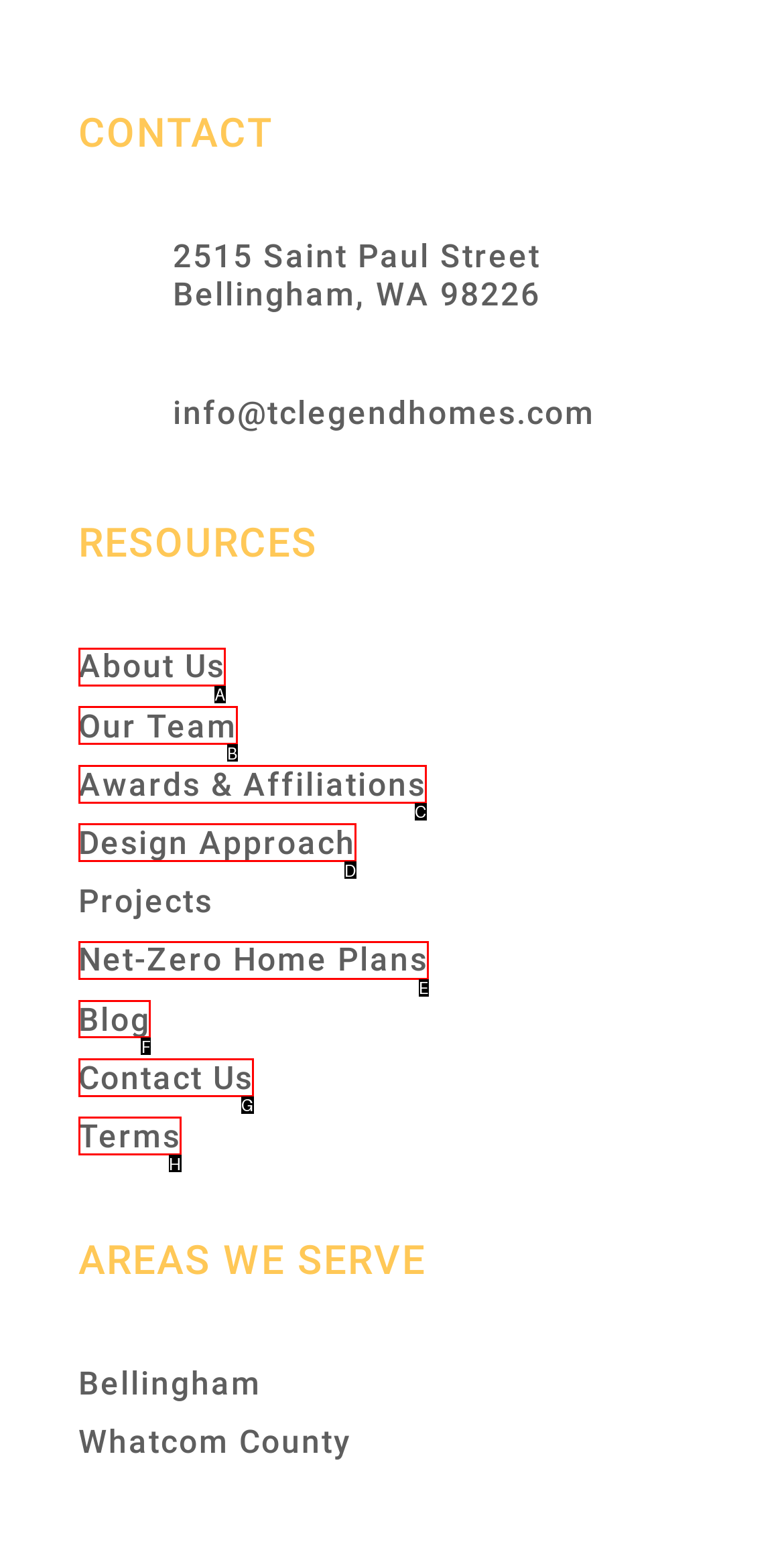Determine which letter corresponds to the UI element to click for this task: read blog posts
Respond with the letter from the available options.

F